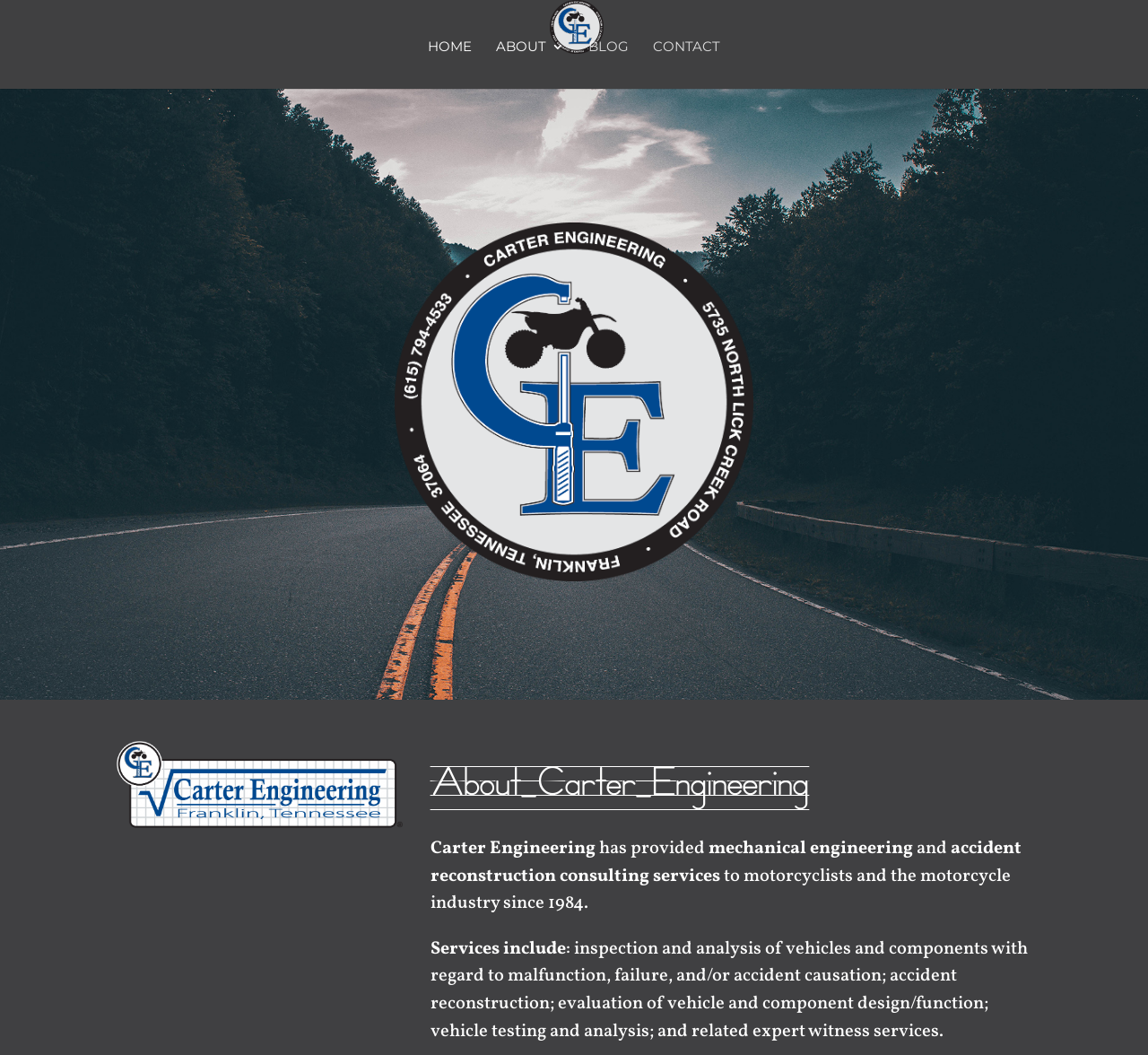Please provide a one-word or short phrase answer to the question:
How long has the company been in business?

Since 1984